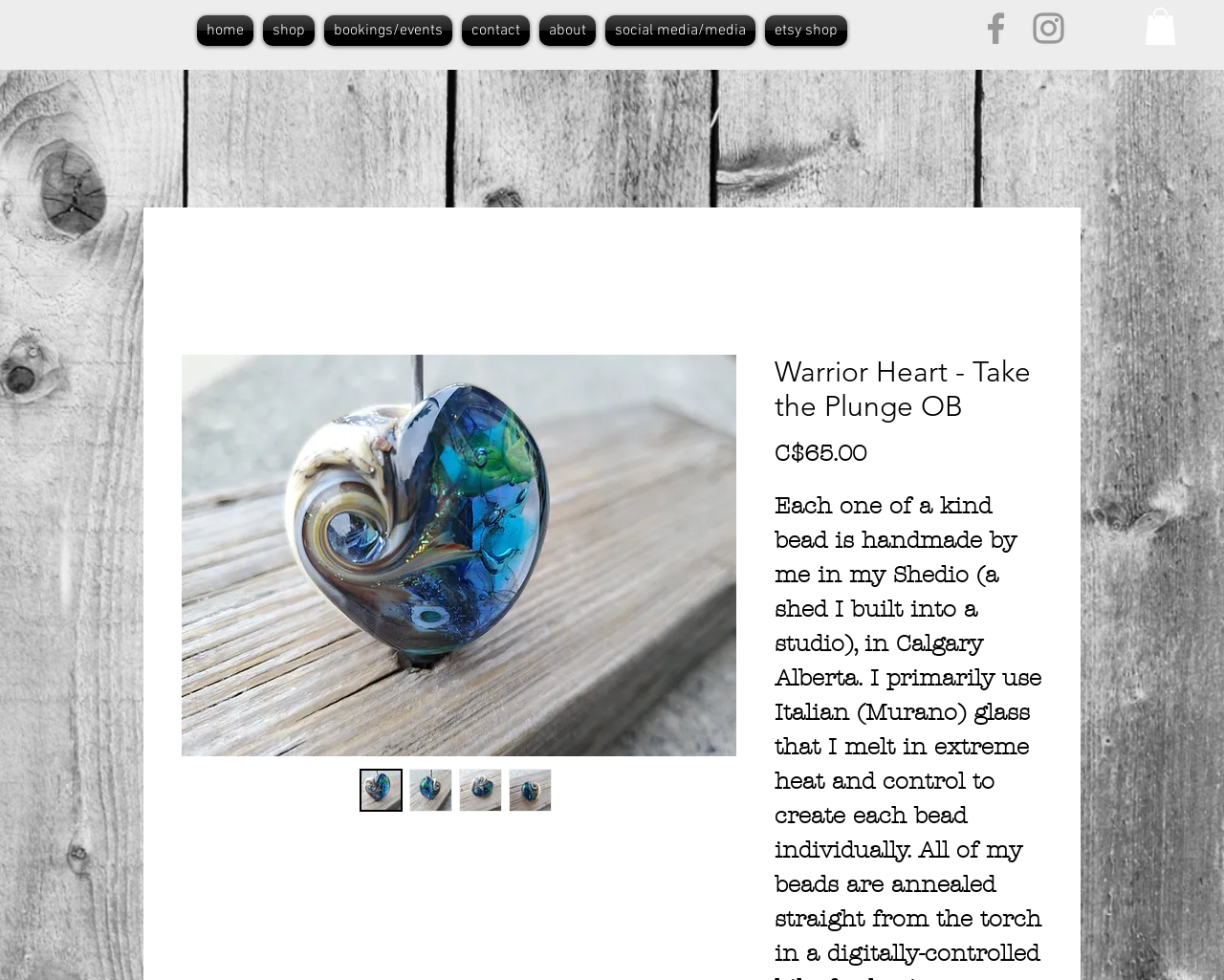What is the price of Warrior Heart - Take the Plunge OB?
Provide a short answer using one word or a brief phrase based on the image.

C$65.00